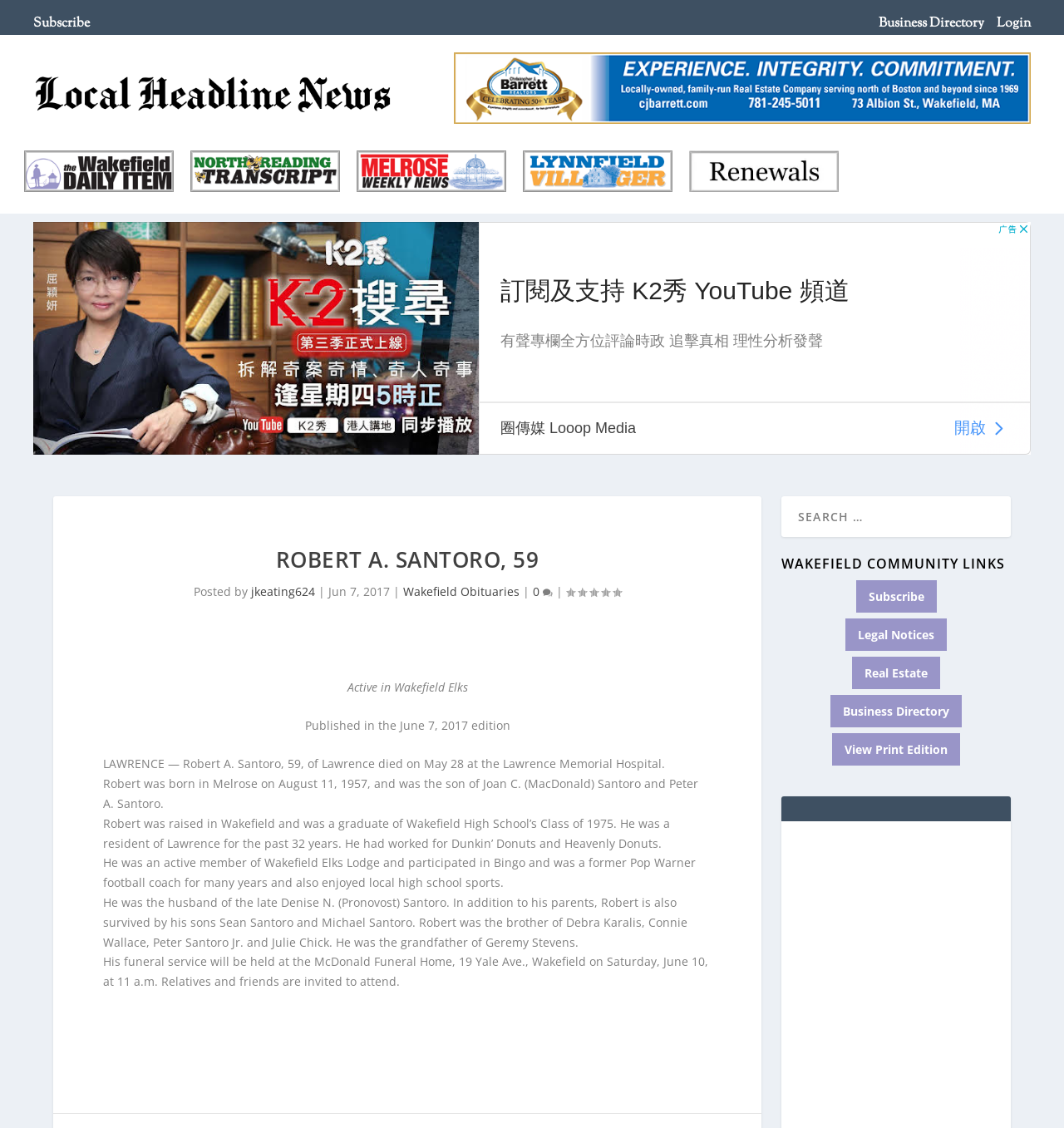Using the provided element description: "North Reading", determine the bounding box coordinates of the corresponding UI element in the screenshot.

[0.18, 0.133, 0.319, 0.17]